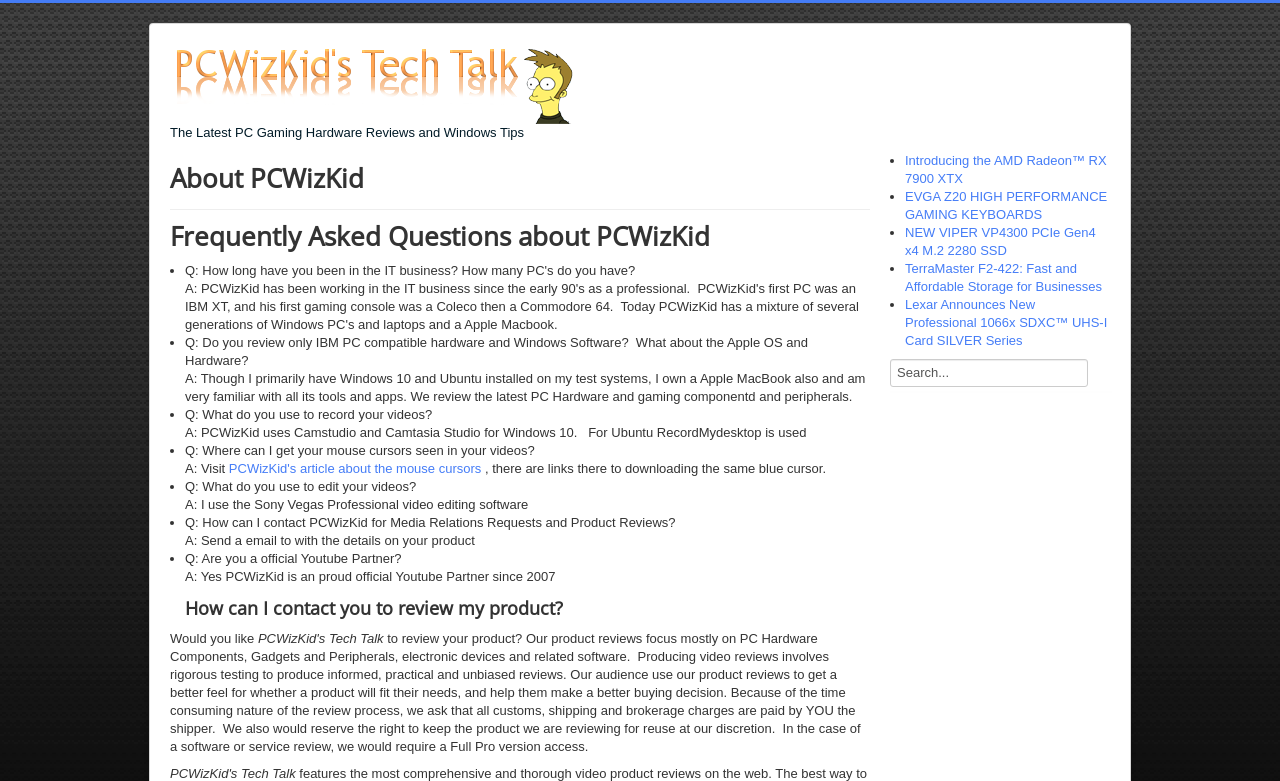Locate the bounding box coordinates of the area you need to click to fulfill this instruction: 'Click the link to PCWizKid's article about the mouse cursors'. The coordinates must be in the form of four float numbers ranging from 0 to 1: [left, top, right, bottom].

[0.179, 0.59, 0.376, 0.609]